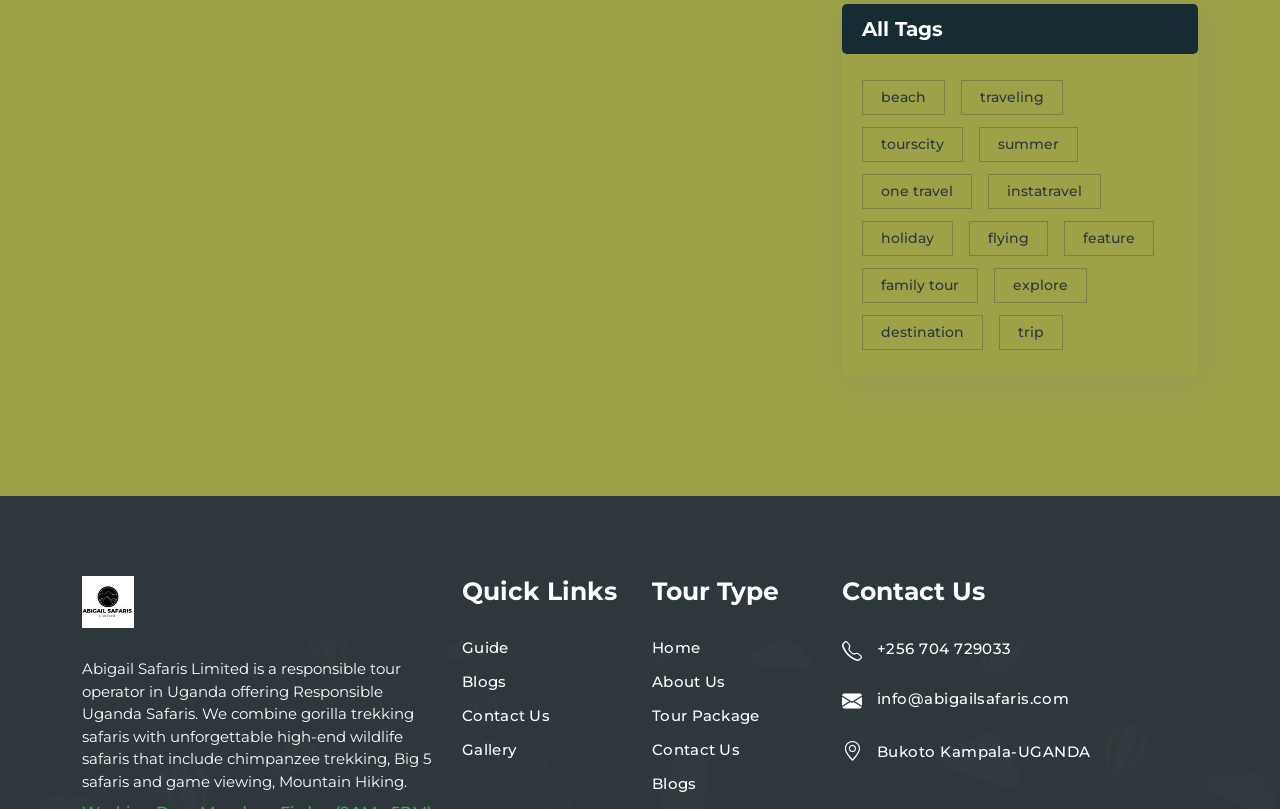Locate the bounding box coordinates of the clickable area needed to fulfill the instruction: "Read the 'Blogs'".

[0.509, 0.956, 0.544, 0.984]